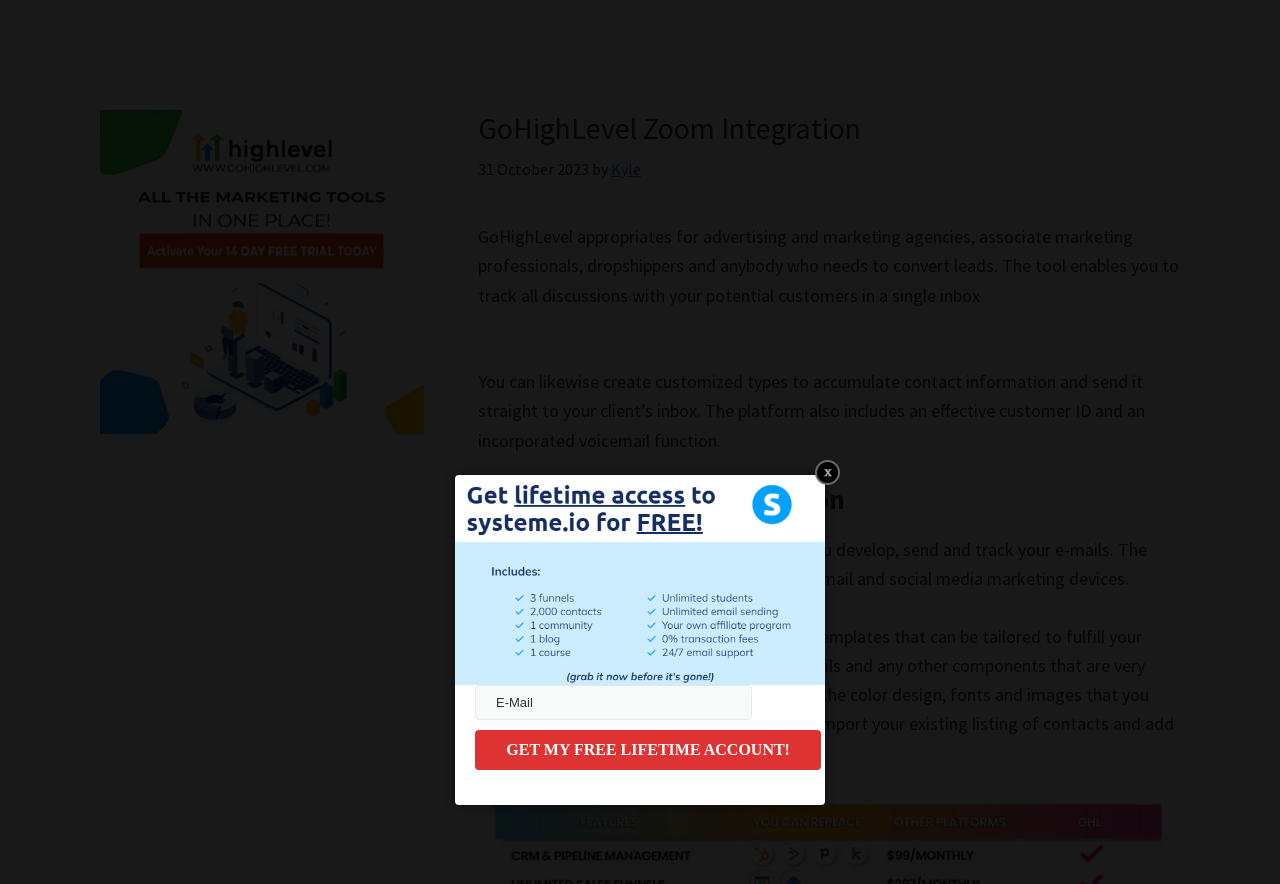What can be customized in email templates?
Your answer should be a single word or phrase derived from the screenshot.

Logo, contact details, and more